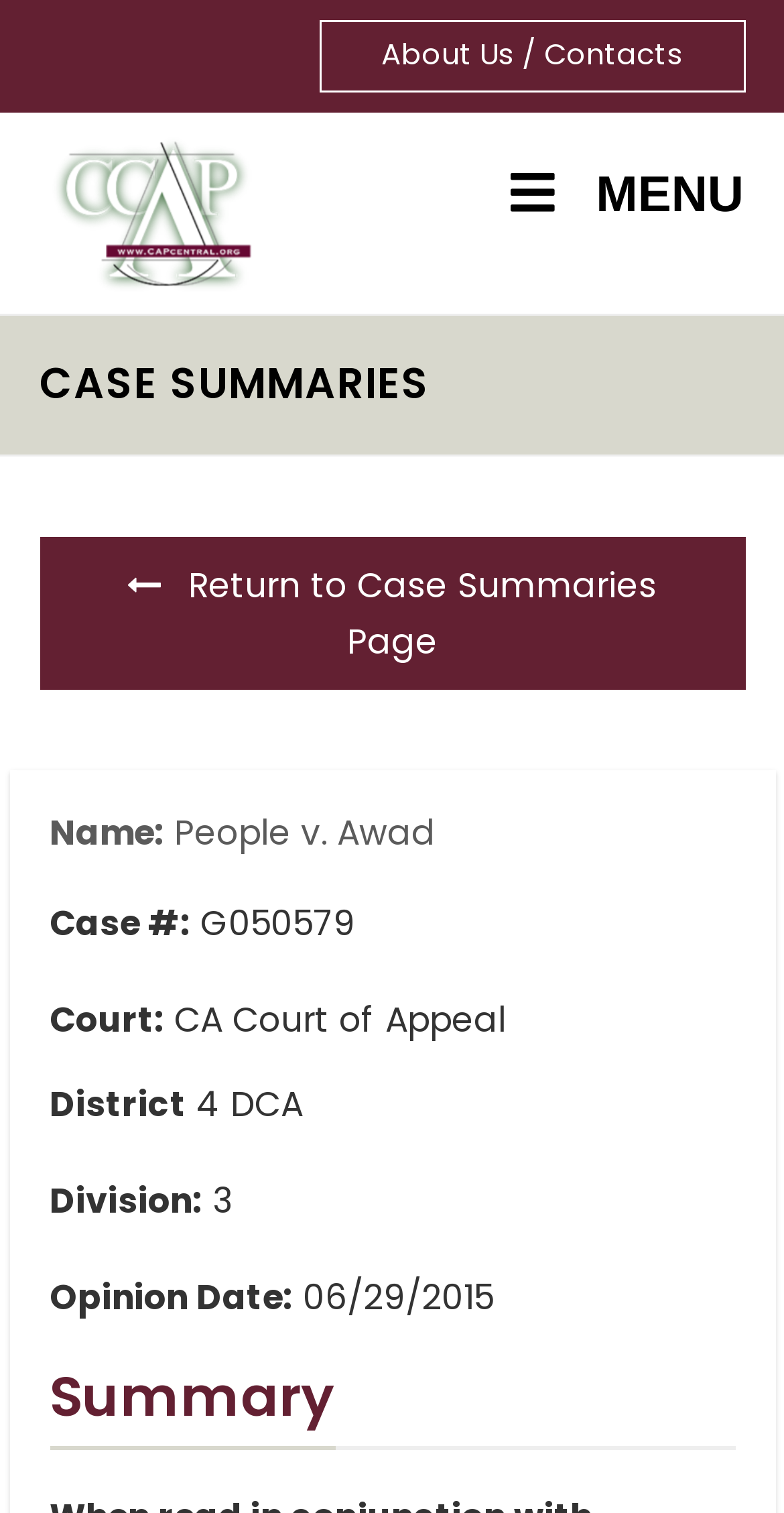What is the court of appeal?
Make sure to answer the question with a detailed and comprehensive explanation.

I found the court of appeal by looking at the static text element that says 'Court:' and its corresponding value 'CA Court of Appeal'.